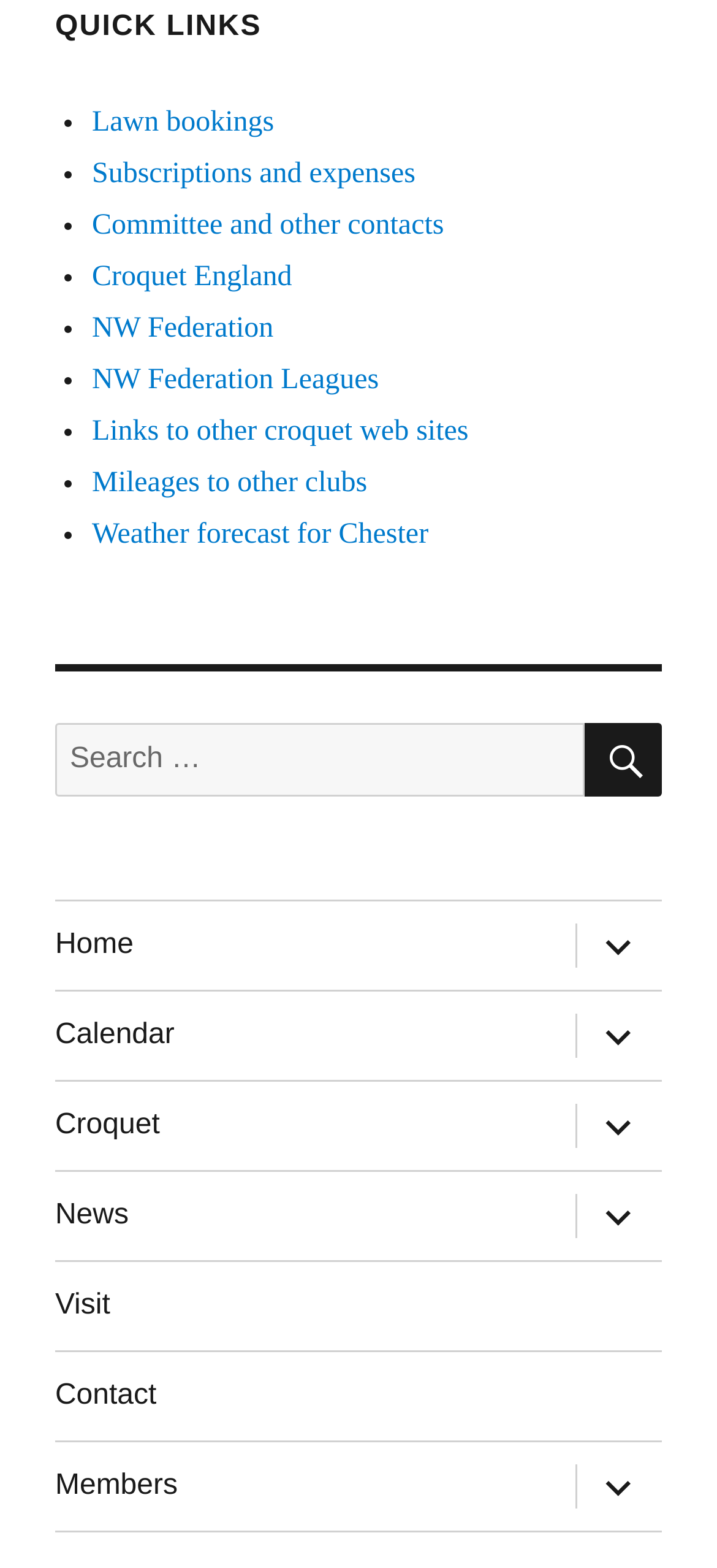Identify the bounding box for the UI element described as: "NW Federation". The coordinates should be four float numbers between 0 and 1, i.e., [left, top, right, bottom].

[0.128, 0.199, 0.381, 0.219]